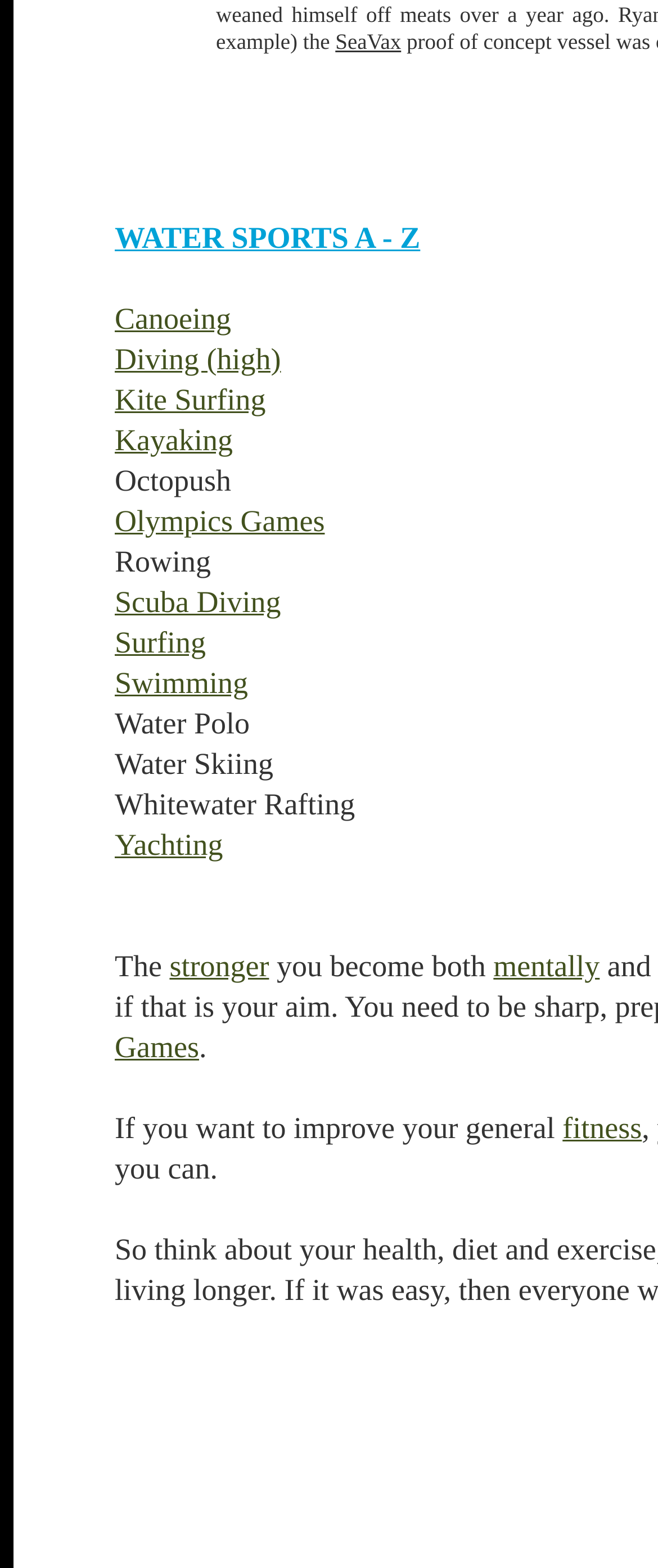Use a single word or phrase to answer this question: 
What is the benefit of improving general fitness?

become stronger mentally